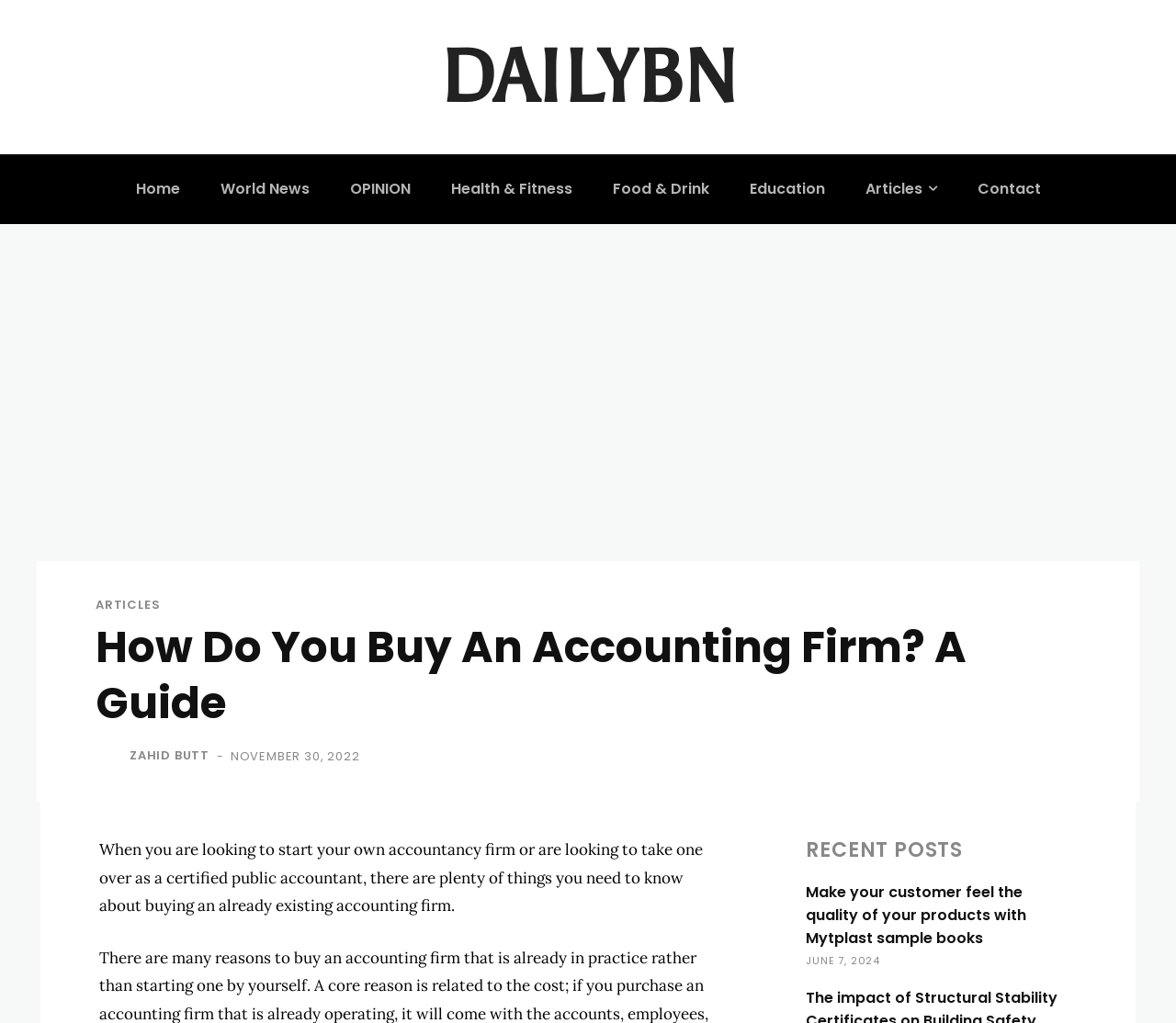Find the bounding box coordinates for the element that must be clicked to complete the instruction: "contact us". The coordinates should be four float numbers between 0 and 1, indicated as [left, top, right, bottom].

[0.82, 0.151, 0.896, 0.219]